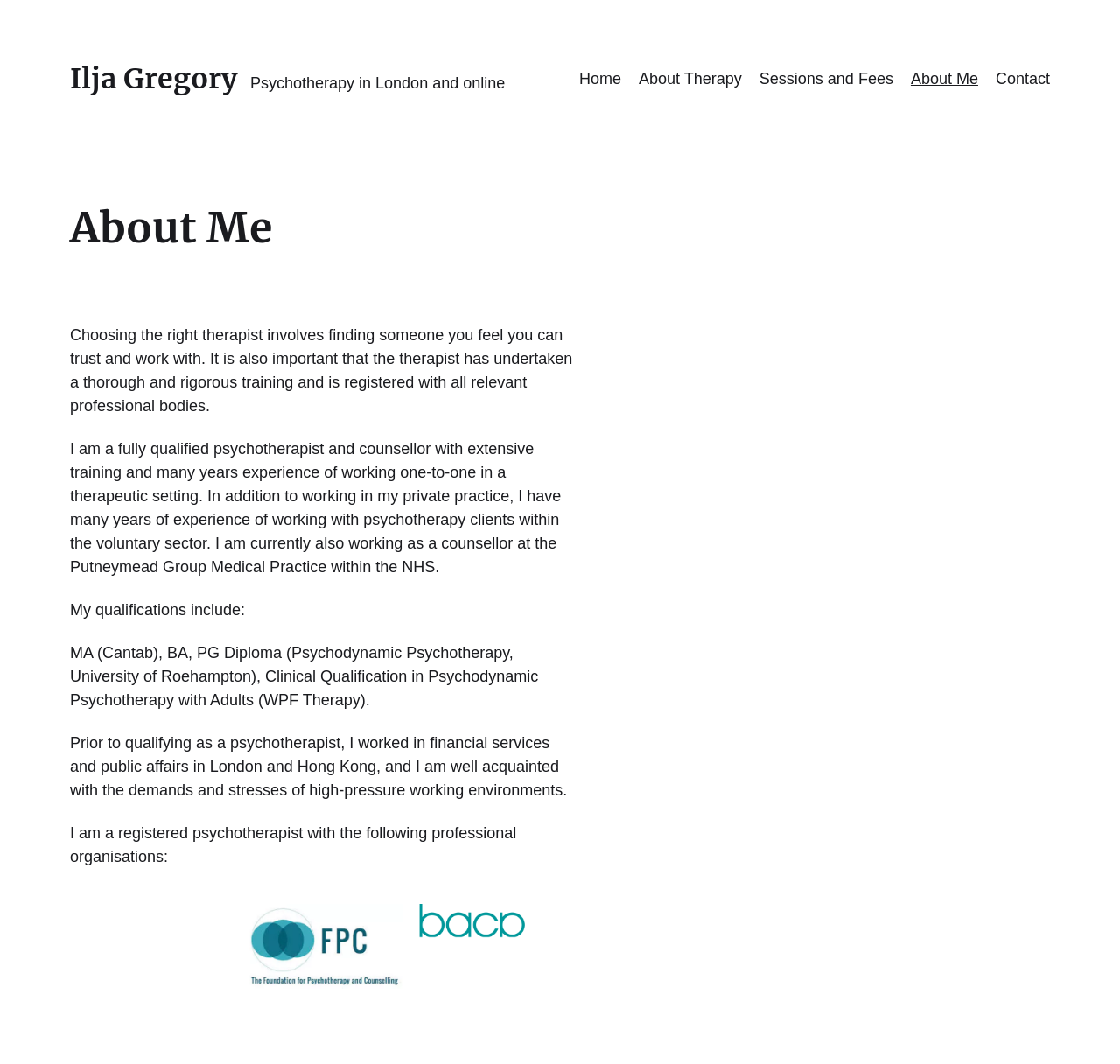For the given element description Ilja Gregory, determine the bounding box coordinates of the UI element. The coordinates should follow the format (top-left x, top-left y, bottom-right x, bottom-right y) and be within the range of 0 to 1.

[0.062, 0.061, 0.212, 0.087]